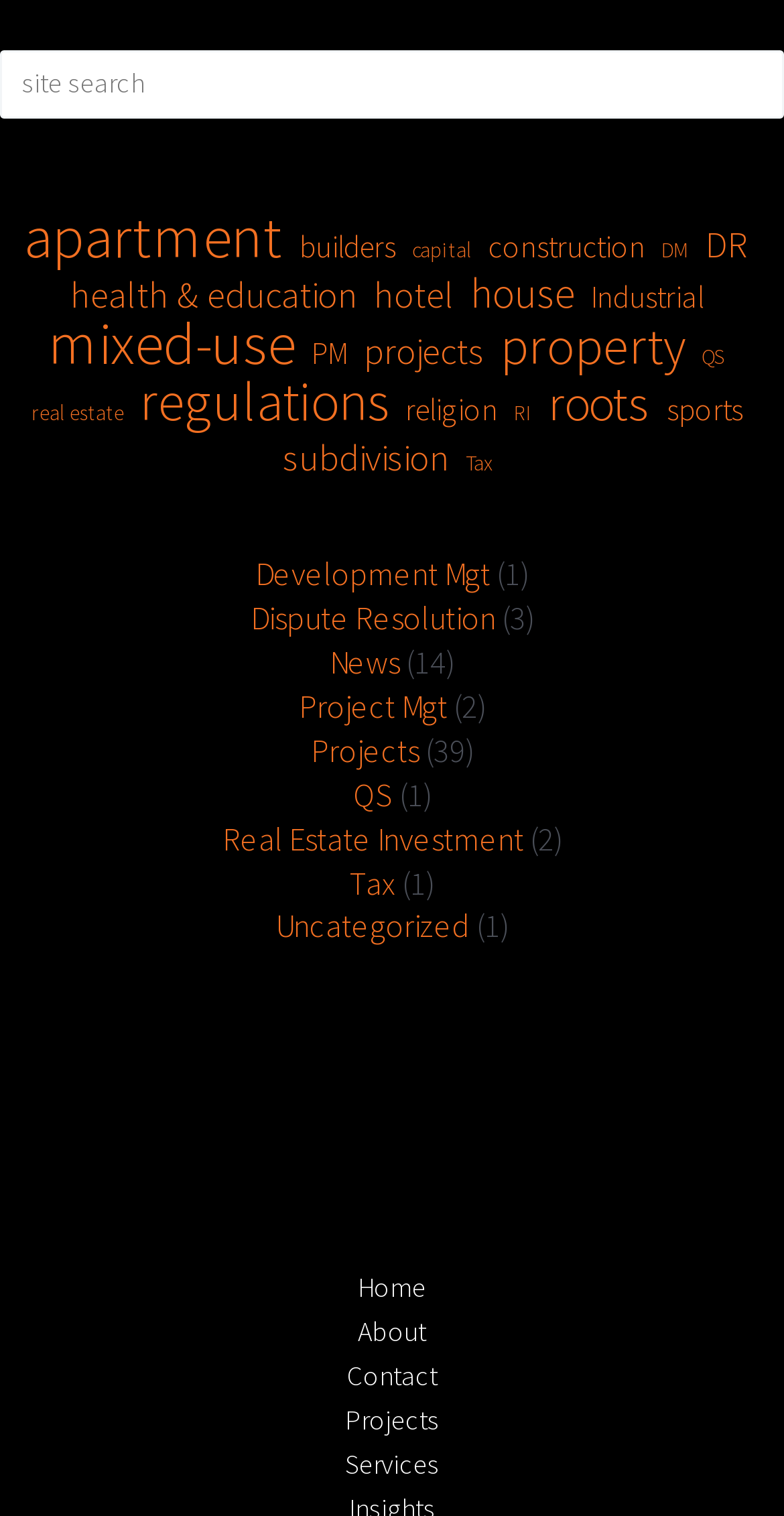Provide a one-word or one-phrase answer to the question:
How many links are in the footer?

21